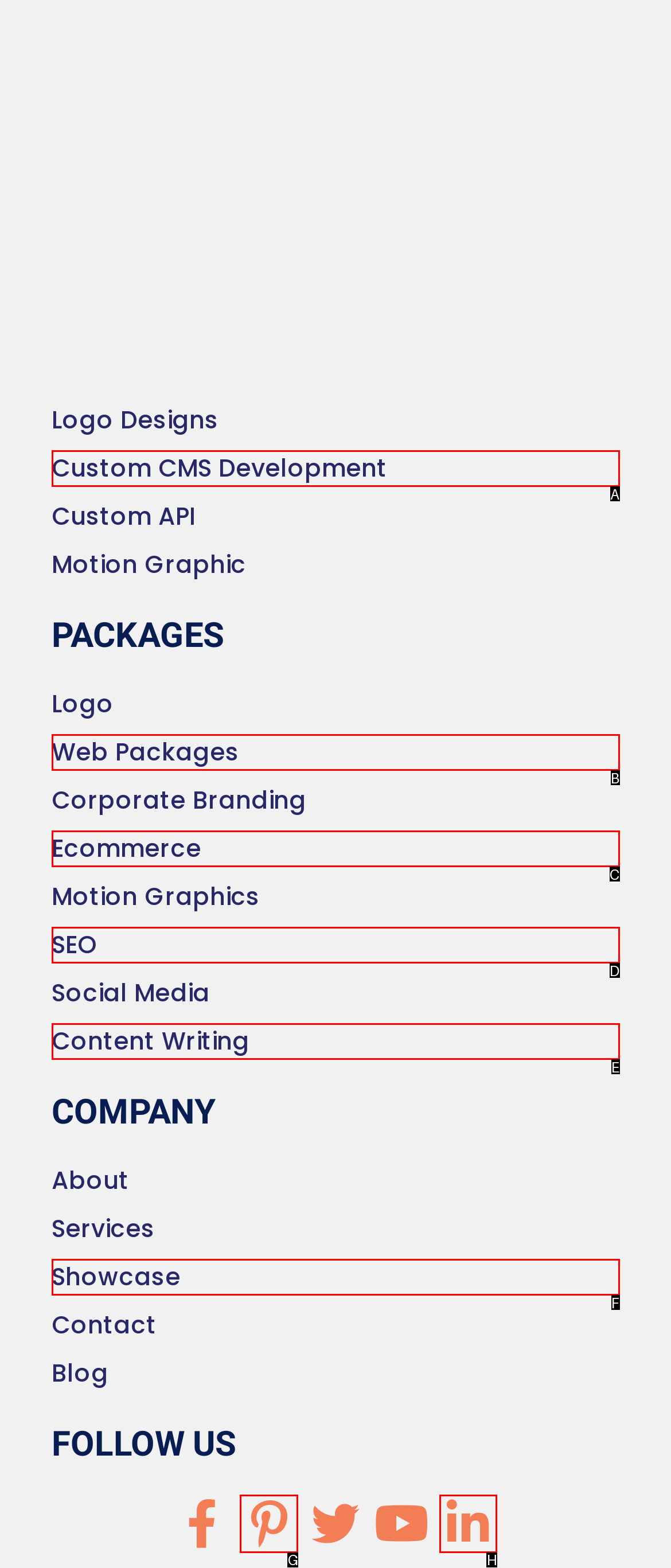Choose the HTML element that matches the description: Custom CMS Development
Reply with the letter of the correct option from the given choices.

A